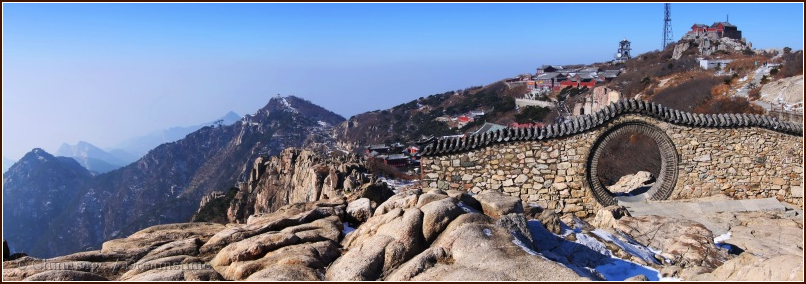Give a concise answer of one word or phrase to the question: 
What is the cultural significance of Mount Taishan?

Sacred site